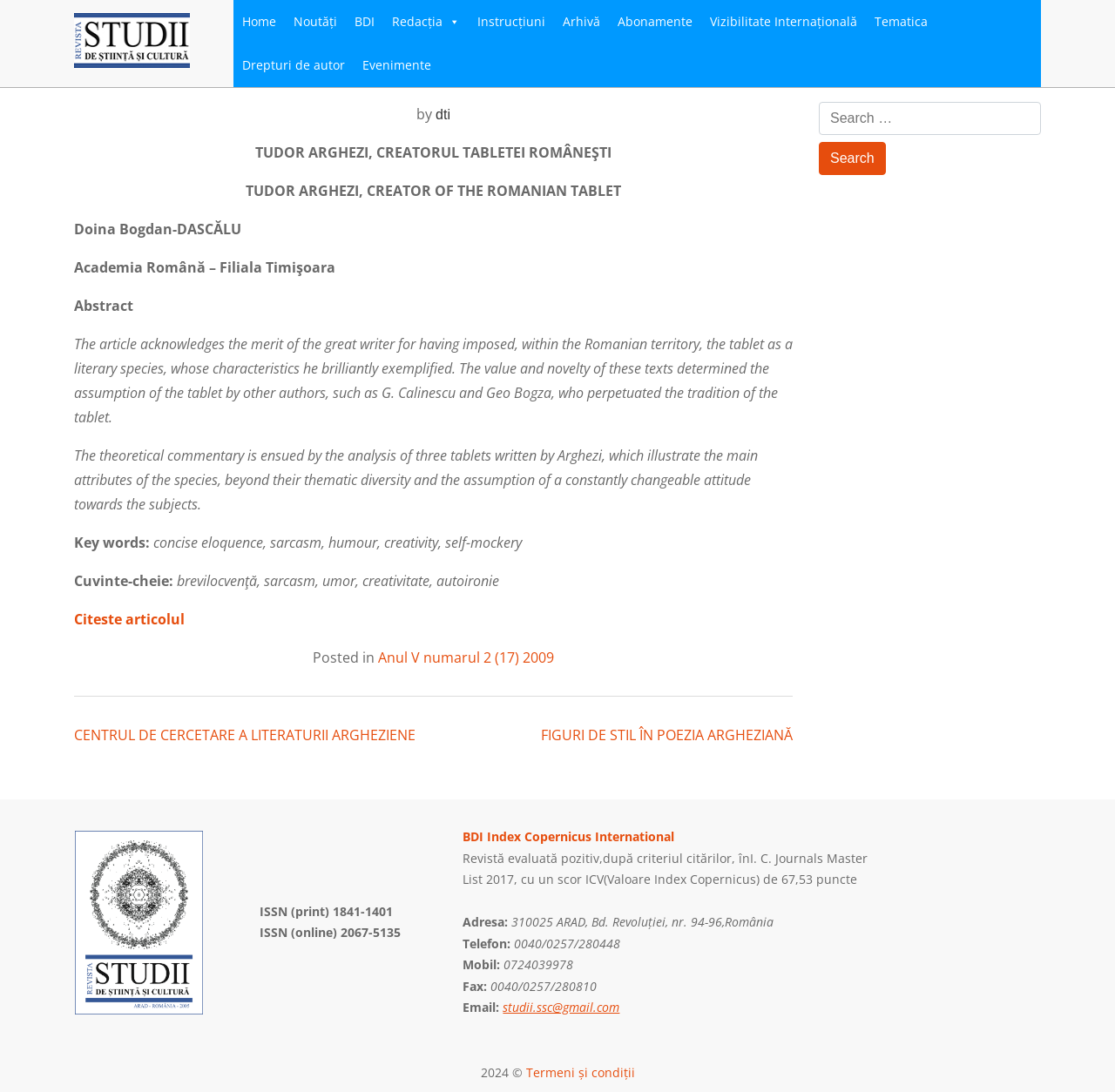By analyzing the image, answer the following question with a detailed response: What is the keyword mentioned in the article?

I found the keyword by looking at the section where the keywords are listed, and 'concise' is one of the keywords mentioned.